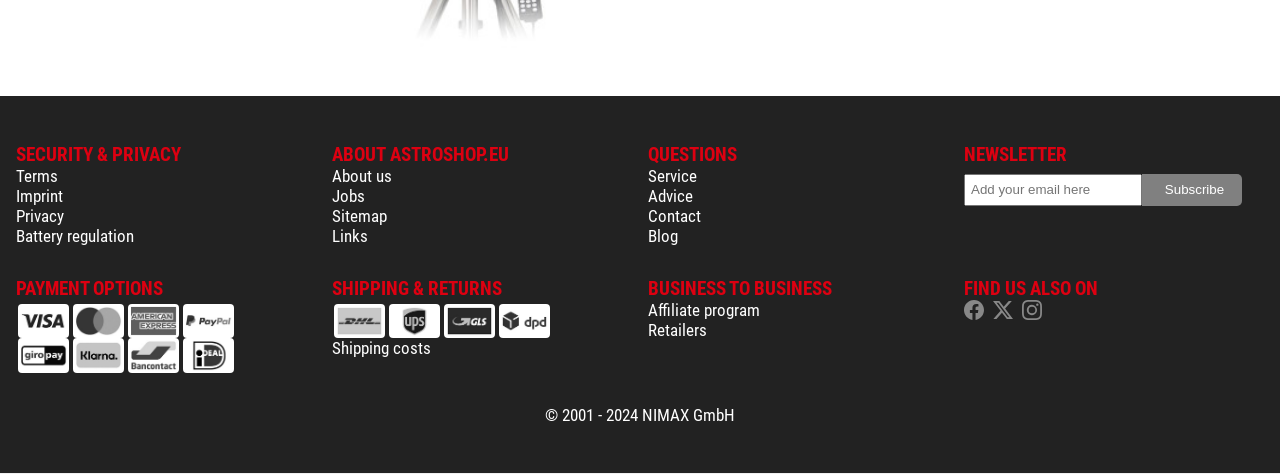Provide the bounding box for the UI element matching this description: "name="newsletter" placeholder="Add your email here"".

[0.753, 0.366, 0.892, 0.434]